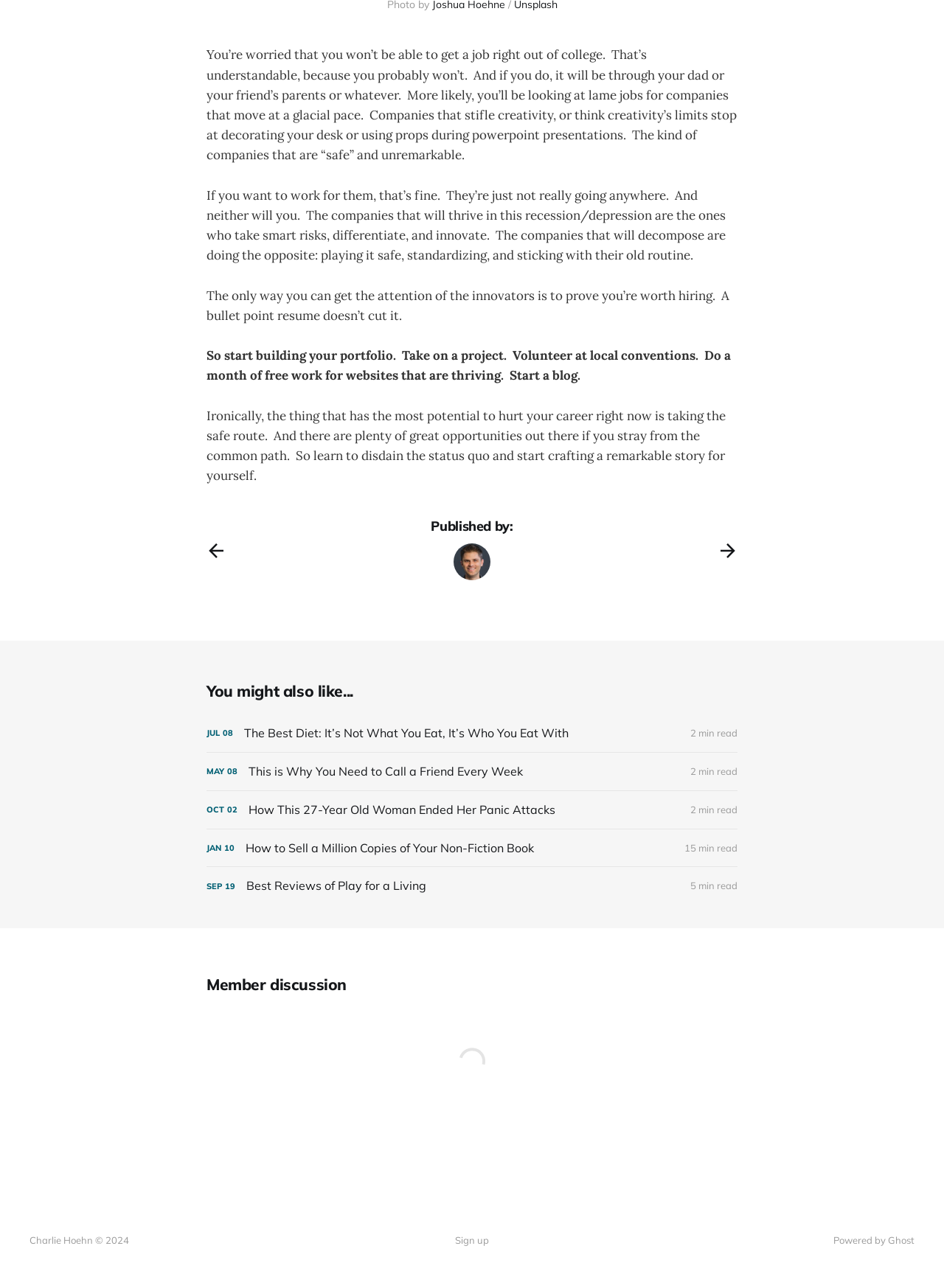Determine the bounding box coordinates for the region that must be clicked to execute the following instruction: "Click on 'Previous post'".

[0.219, 0.419, 0.239, 0.436]